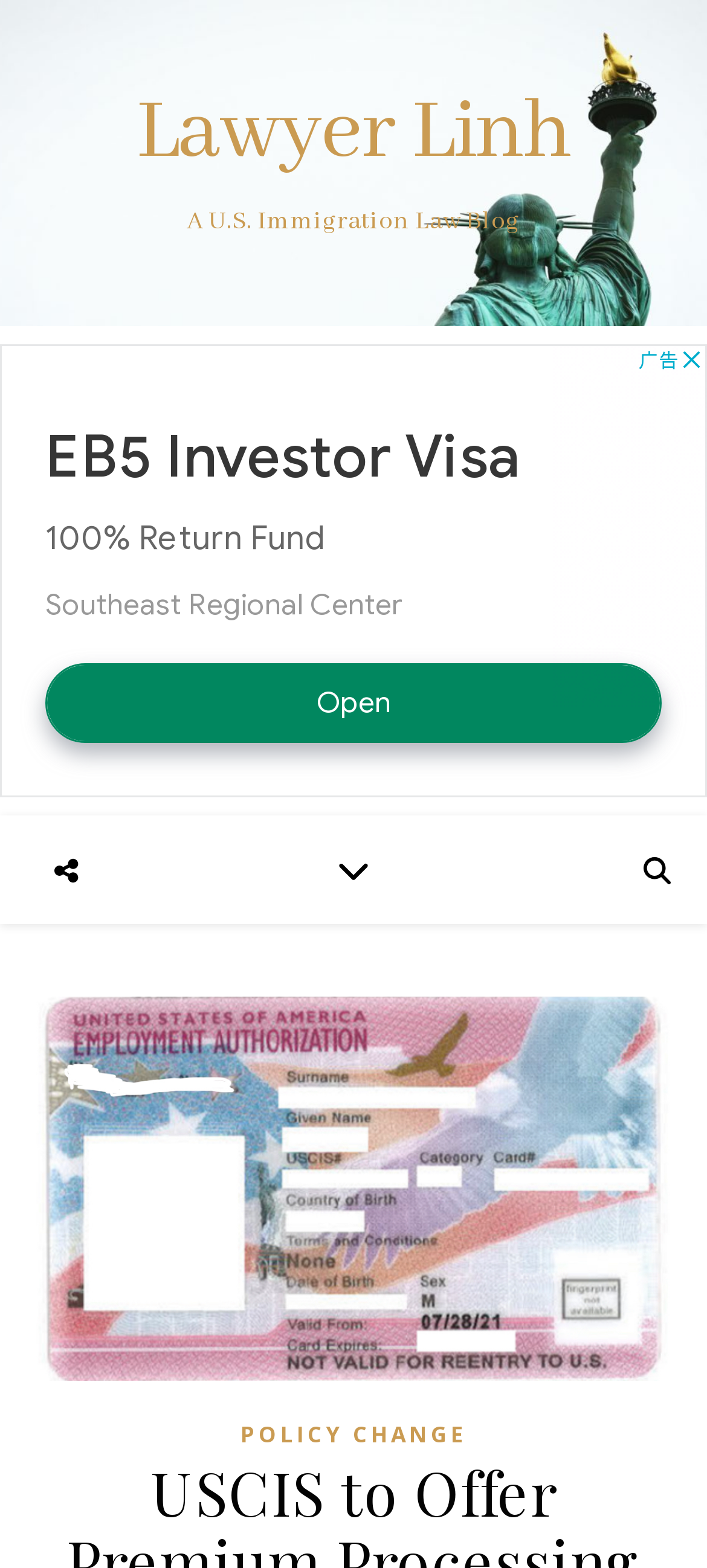What is the main heading displayed on the webpage? Please provide the text.

USCIS to Offer Premium Processing for Certain I-765 EAD Applications (Work Permits)